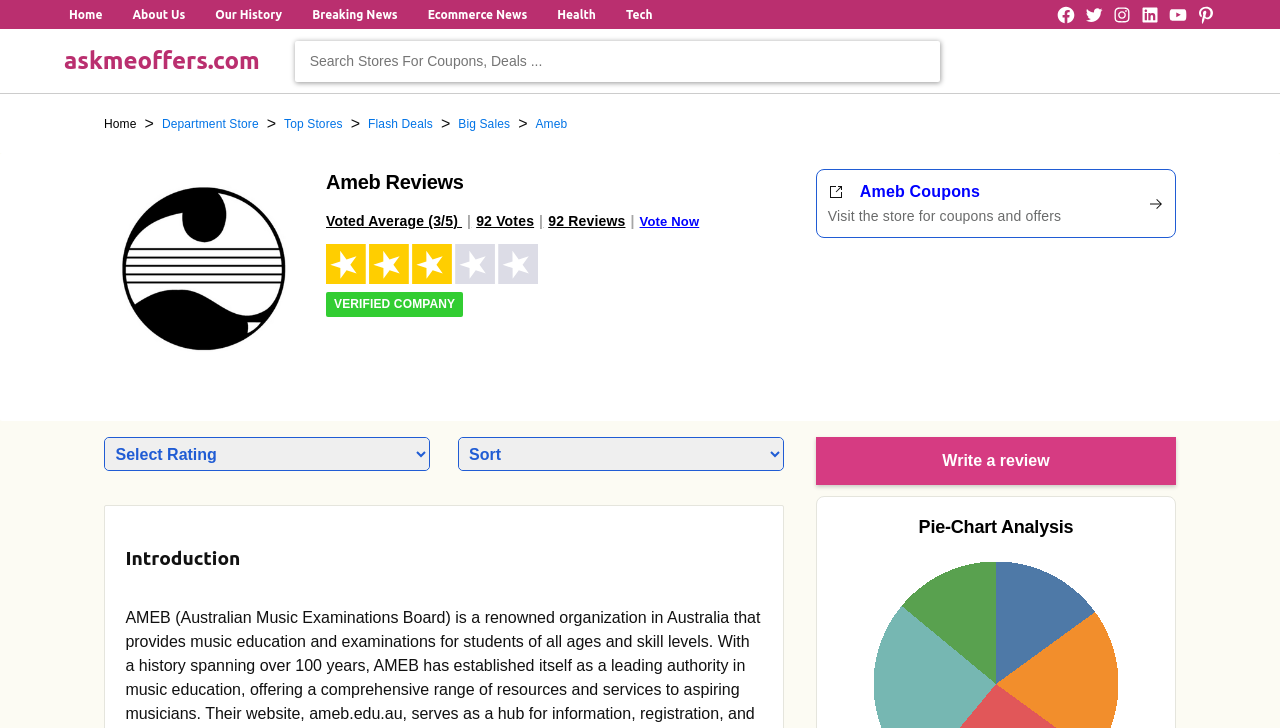Find the bounding box coordinates of the area to click in order to follow the instruction: "Contact CEO Computers, Inc.".

None